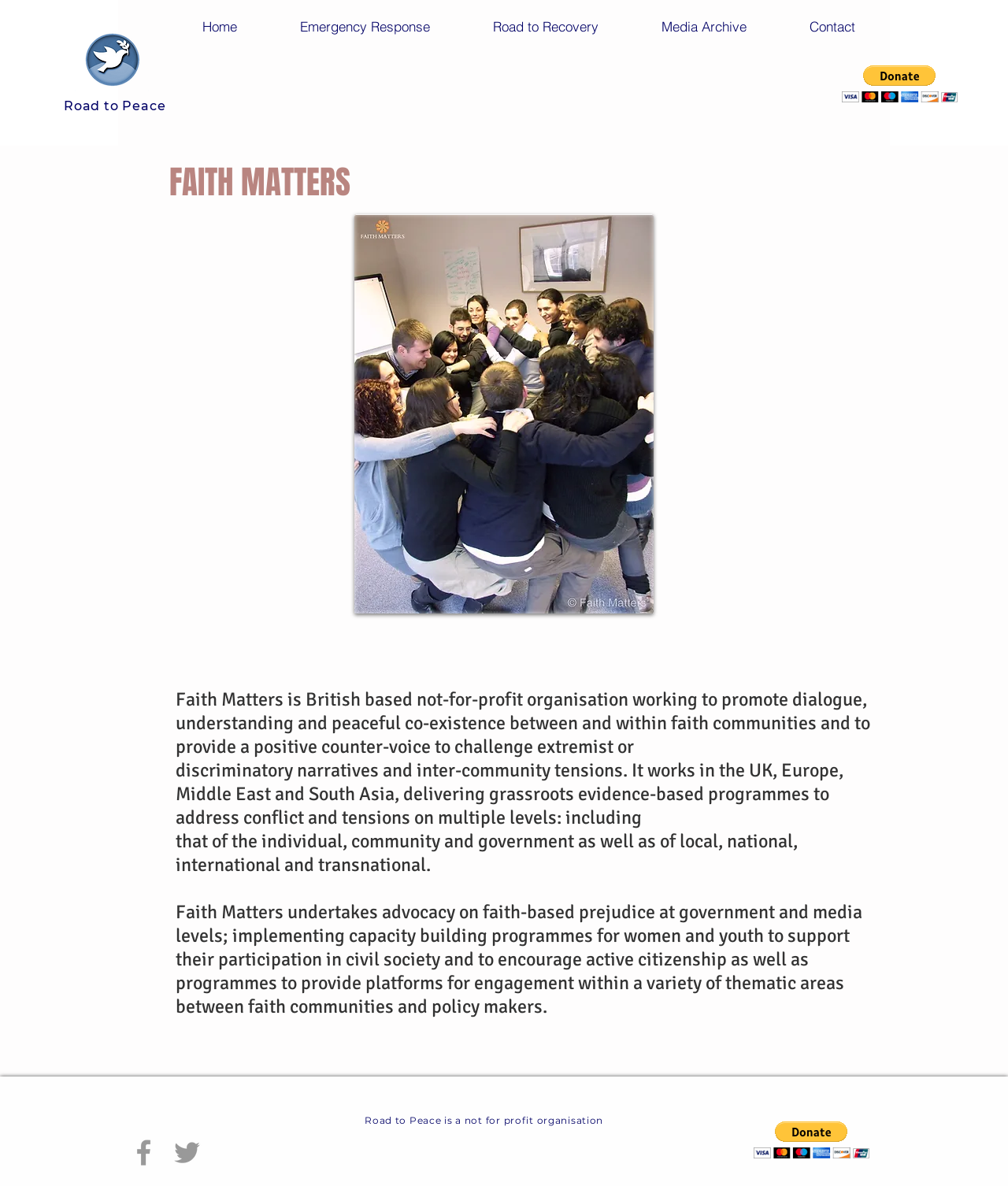Please provide the bounding box coordinates for the UI element as described: "aria-label="Grey Twitter Icon"". The coordinates must be four floats between 0 and 1, represented as [left, top, right, bottom].

[0.169, 0.958, 0.202, 0.986]